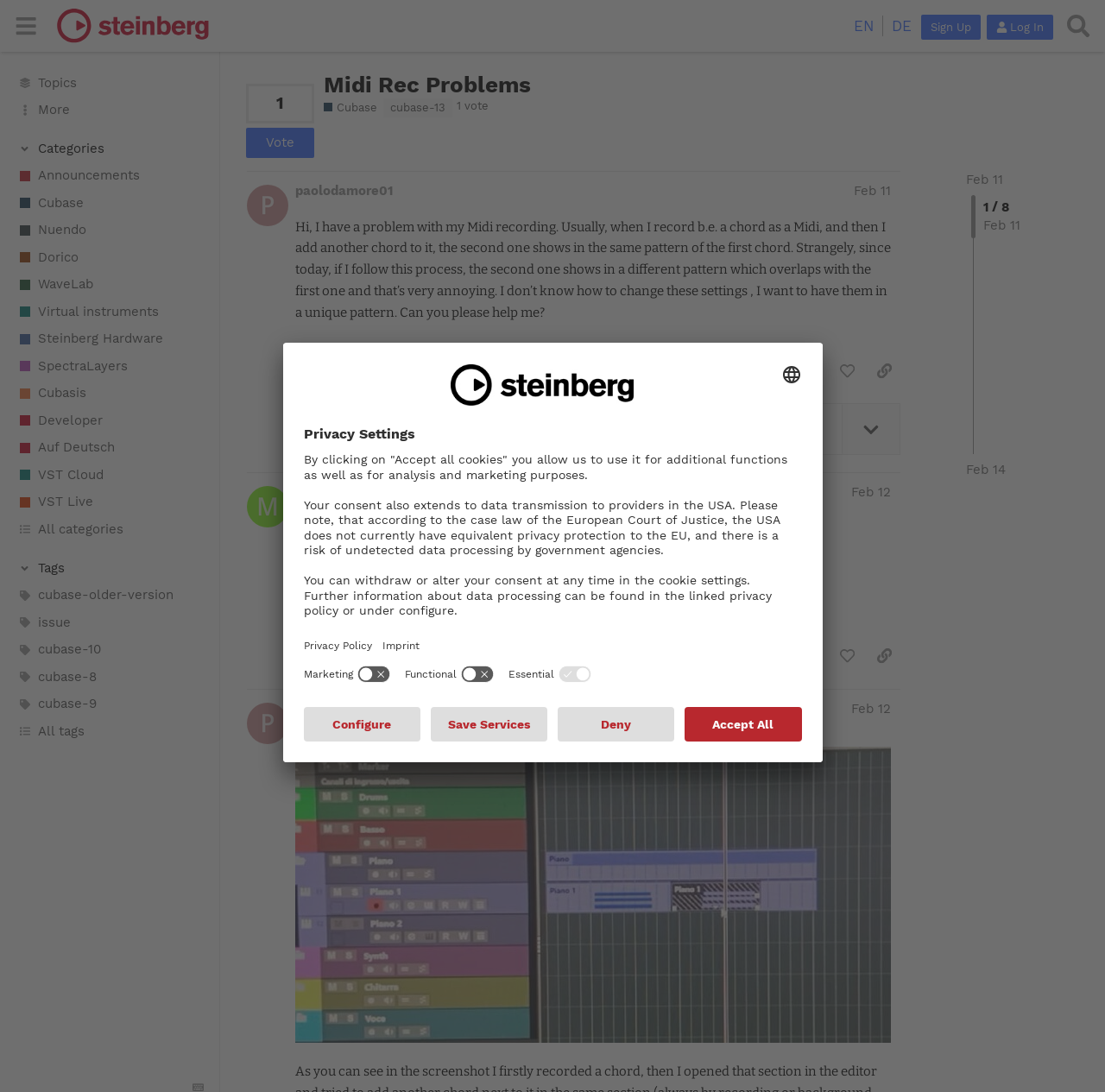Locate and extract the headline of this webpage.

Midi Rec Problems